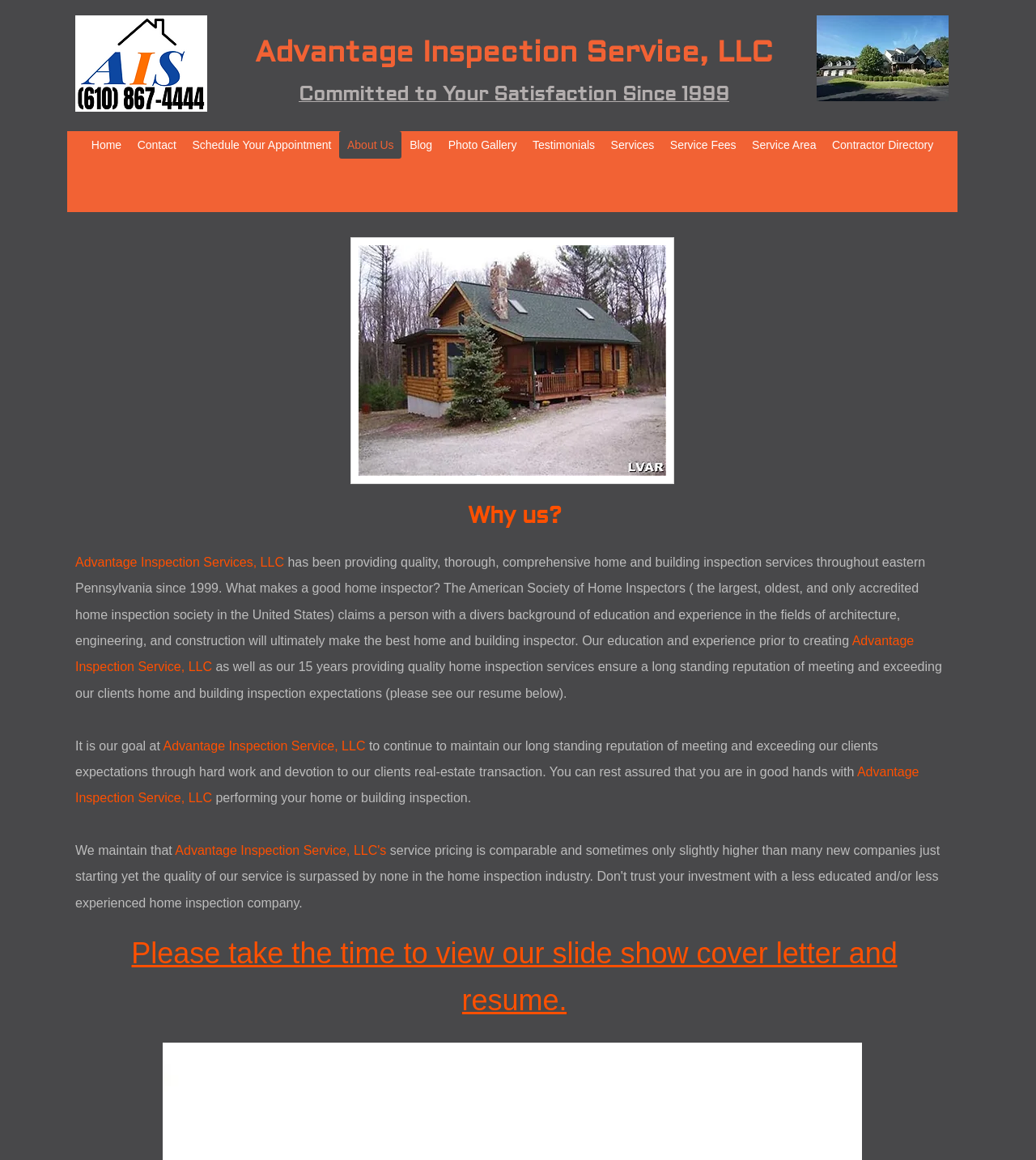Respond to the question below with a single word or phrase: What is the goal of the company?

Meet and exceed clients' expectations